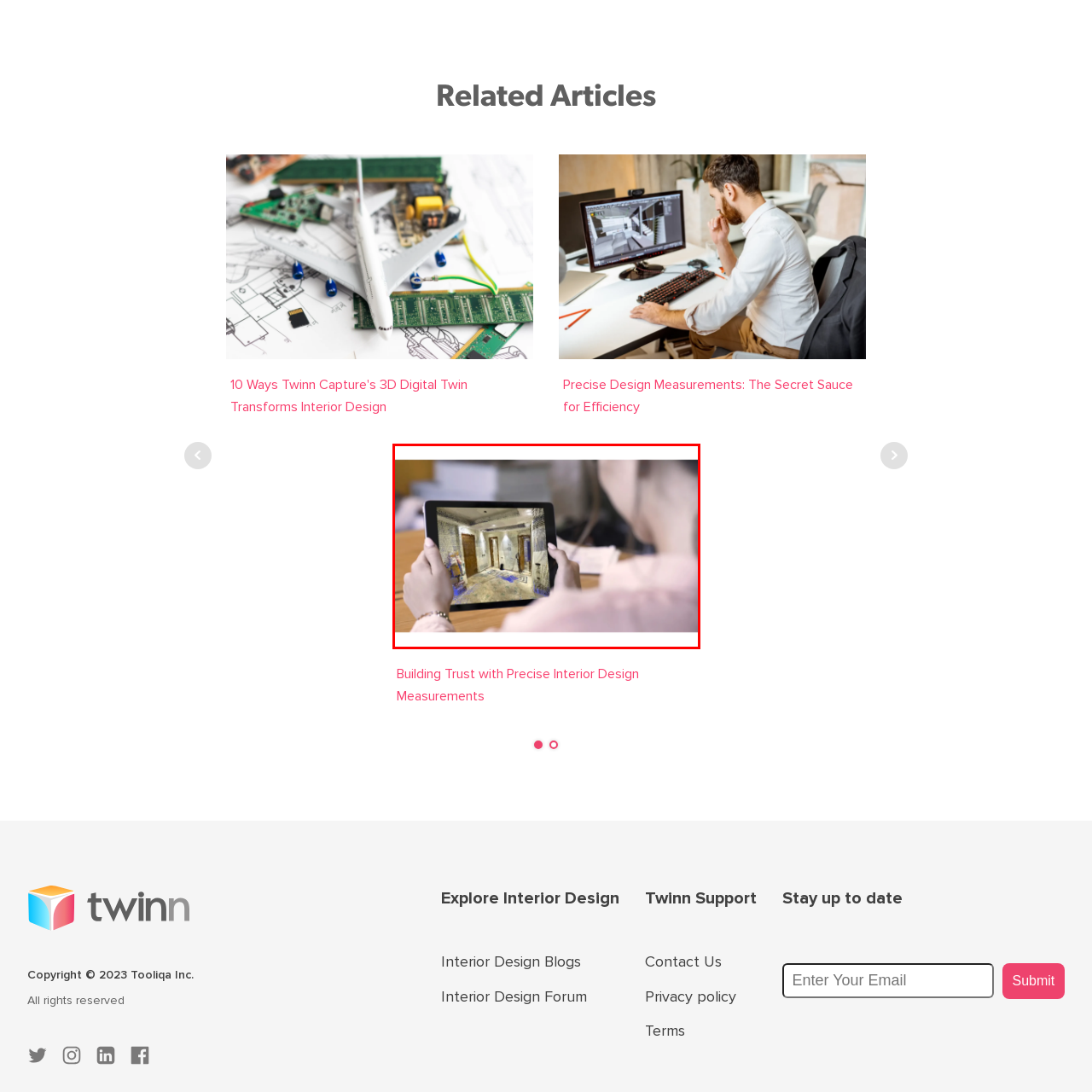Using the image highlighted in the red border, answer the following question concisely with a word or phrase:
What is the purpose of digital twin technology?

To create accurate measurements and perspectives